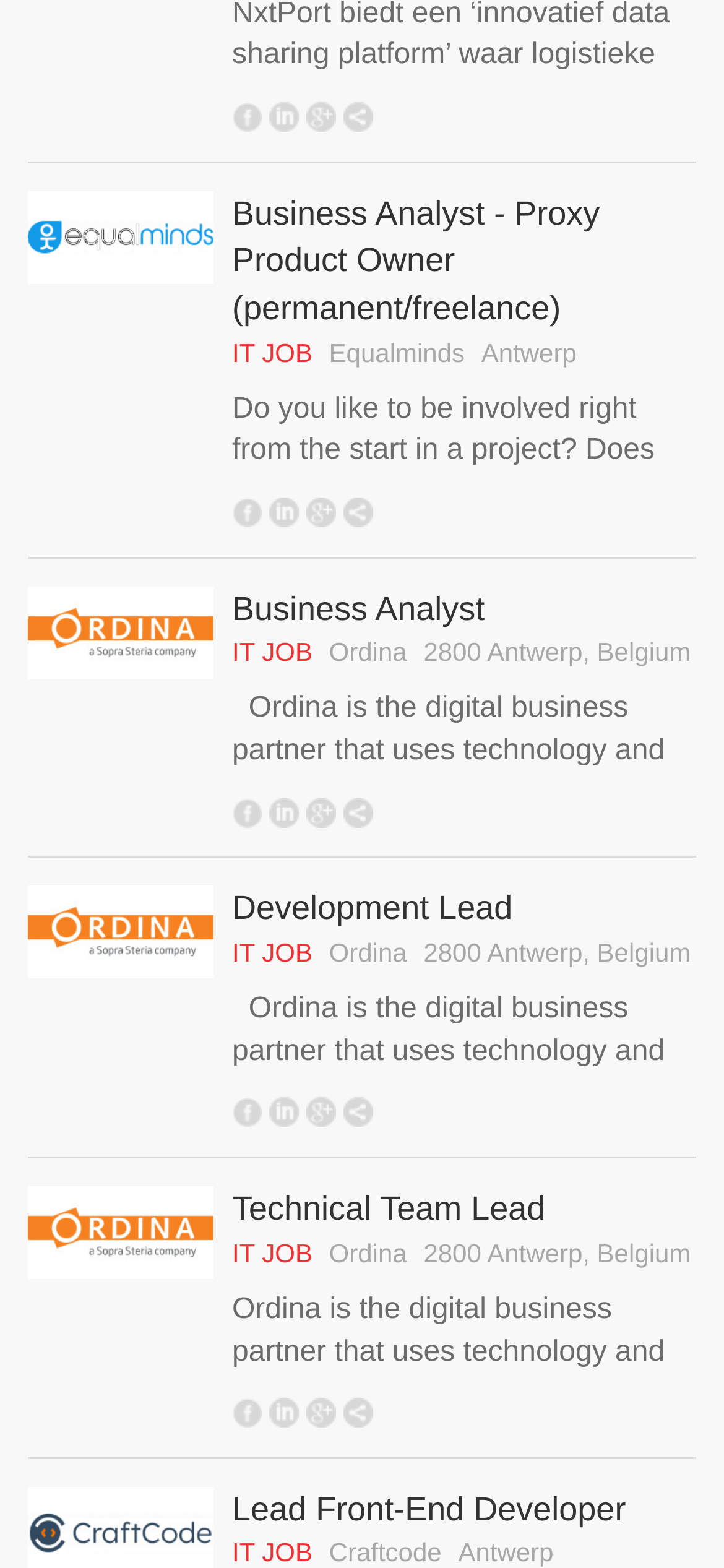What is the job title of the first job posting?
Examine the webpage screenshot and provide an in-depth answer to the question.

The first job posting is located in the first article element, which has a link with the text 'Business Analyst - Proxy Product Owner (permanent/freelance) IT JOB Equalminds Antwerp ...'. The job title is 'Business Analyst'.